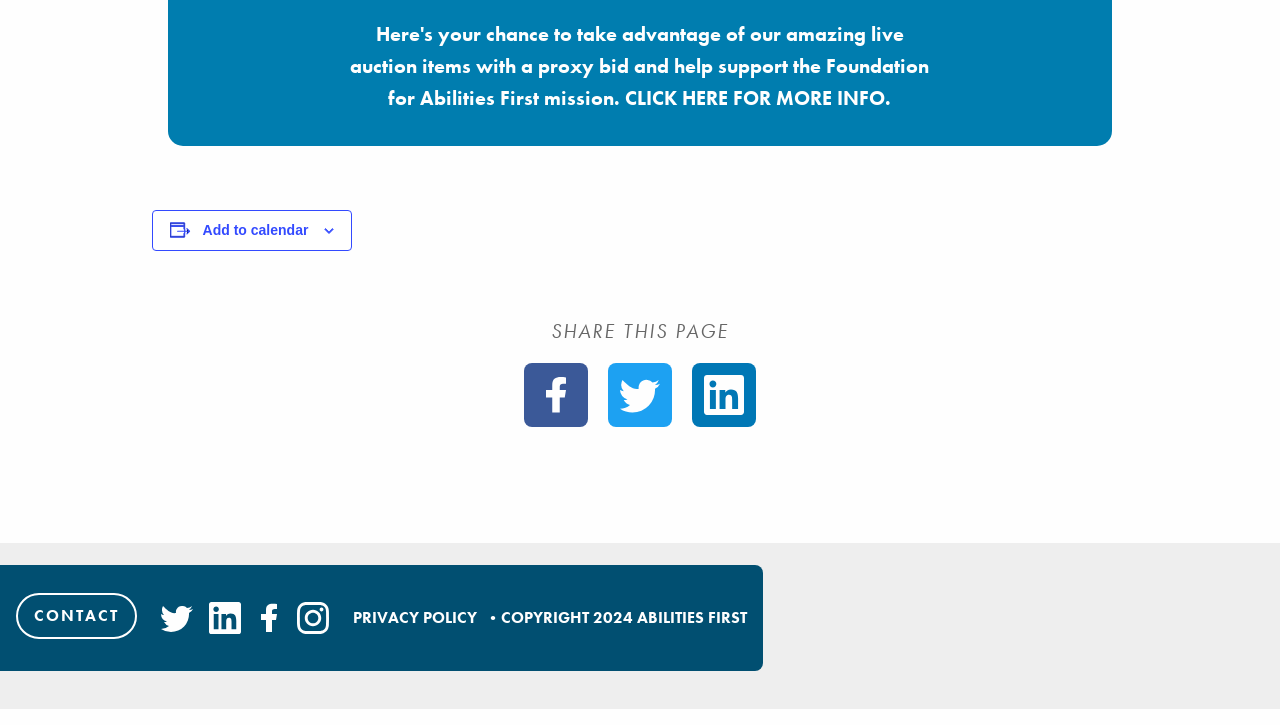What is the purpose of the button with the text 'Add to calendar'?
Based on the image, answer the question with as much detail as possible.

The button with the text 'Add to calendar' is located at [0.158, 0.306, 0.241, 0.328] and has an expanded attribute set to False, indicating that it controls a dropdown content. This suggests that the button is used to add an event to a calendar.